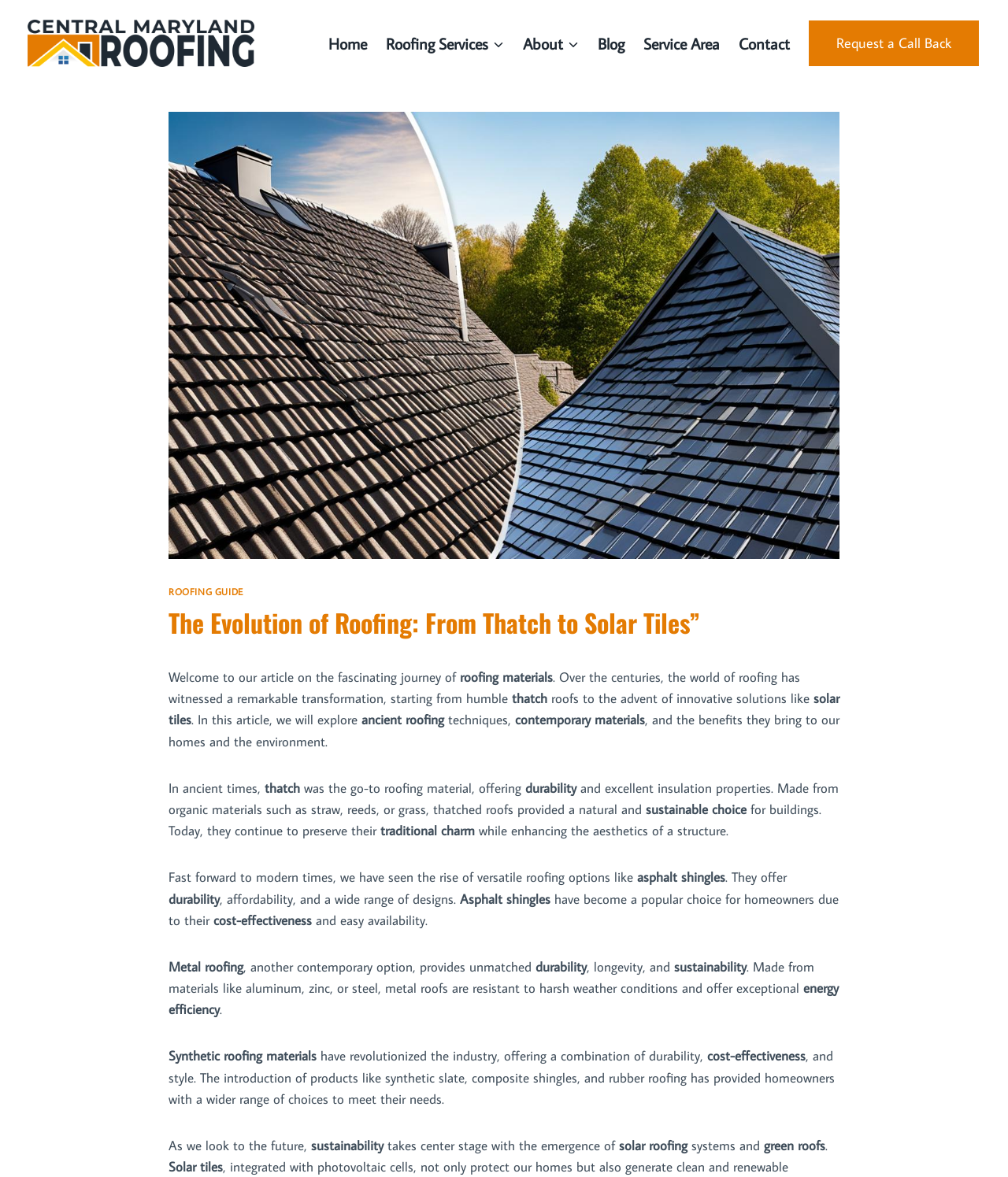What is the benefit of metal roofing mentioned in the article?
Based on the screenshot, provide your answer in one word or phrase.

Energy efficiency